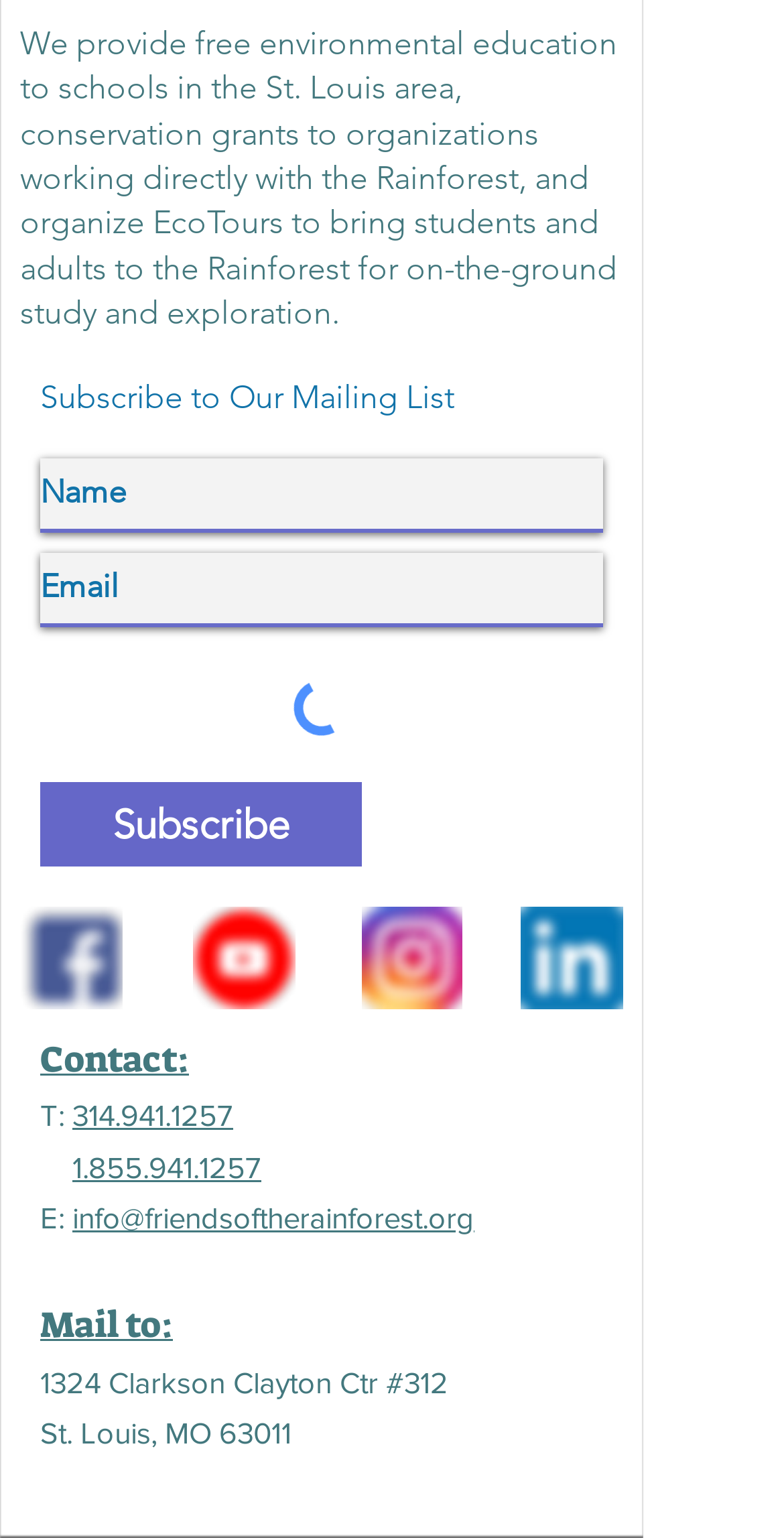Locate the bounding box coordinates of the clickable area to execute the instruction: "View previous page". Provide the coordinates as four float numbers between 0 and 1, represented as [left, top, right, bottom].

None